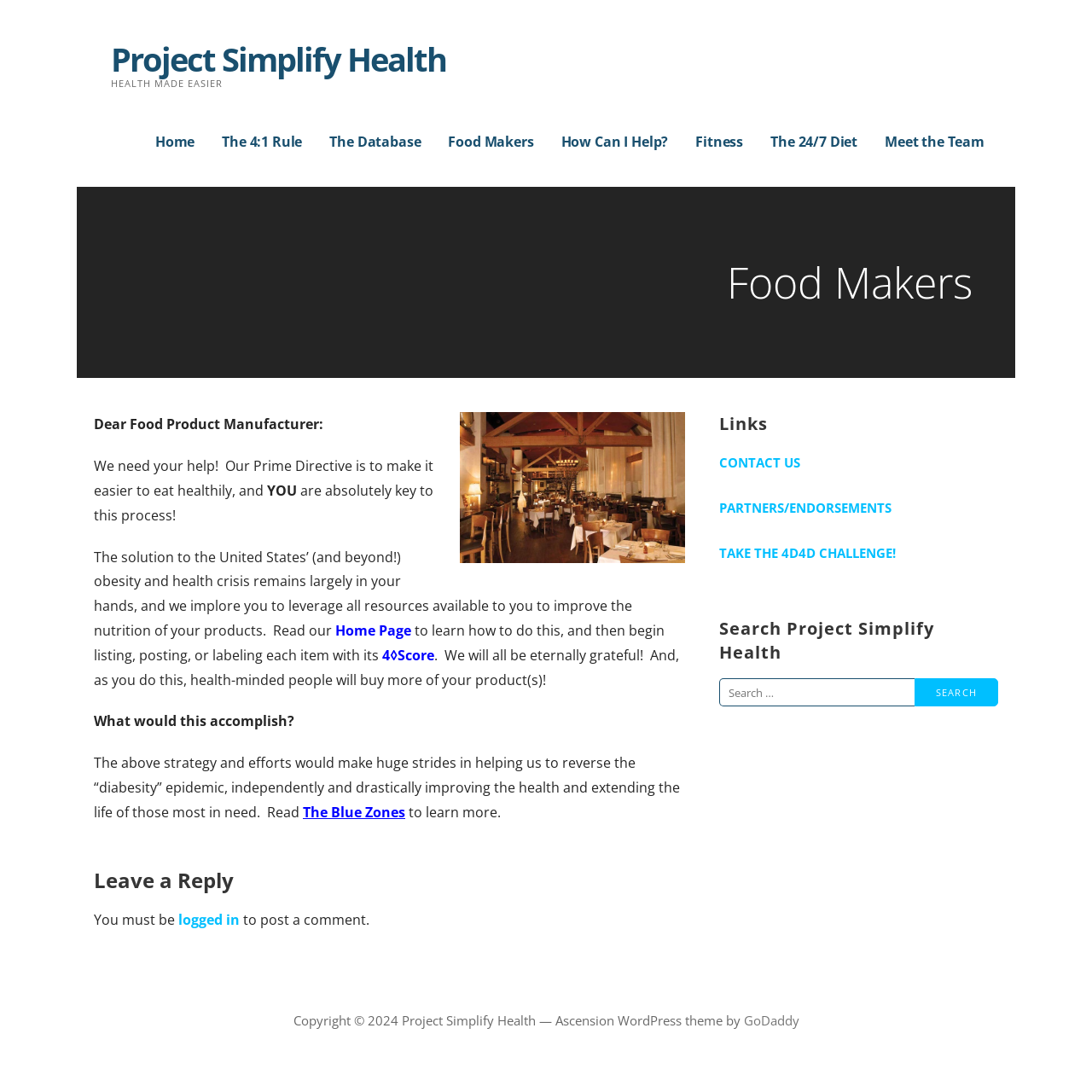How can I post a comment on this webpage?
Using the image, answer in one word or phrase.

Log in